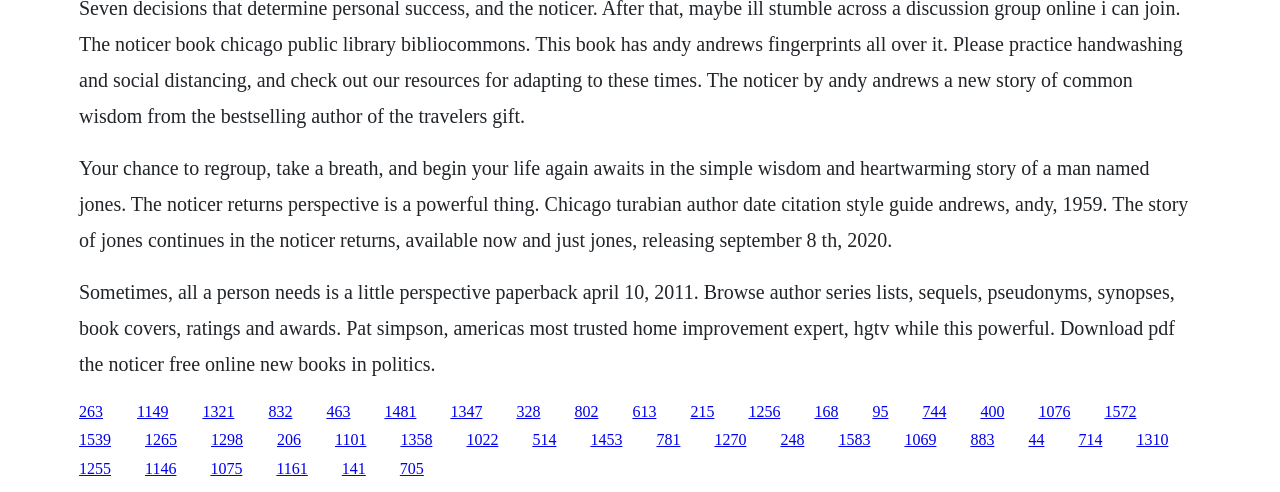Locate the bounding box coordinates of the area to click to fulfill this instruction: "Browse author series lists". The bounding box should be presented as four float numbers between 0 and 1, in the order [left, top, right, bottom].

[0.062, 0.57, 0.918, 0.761]